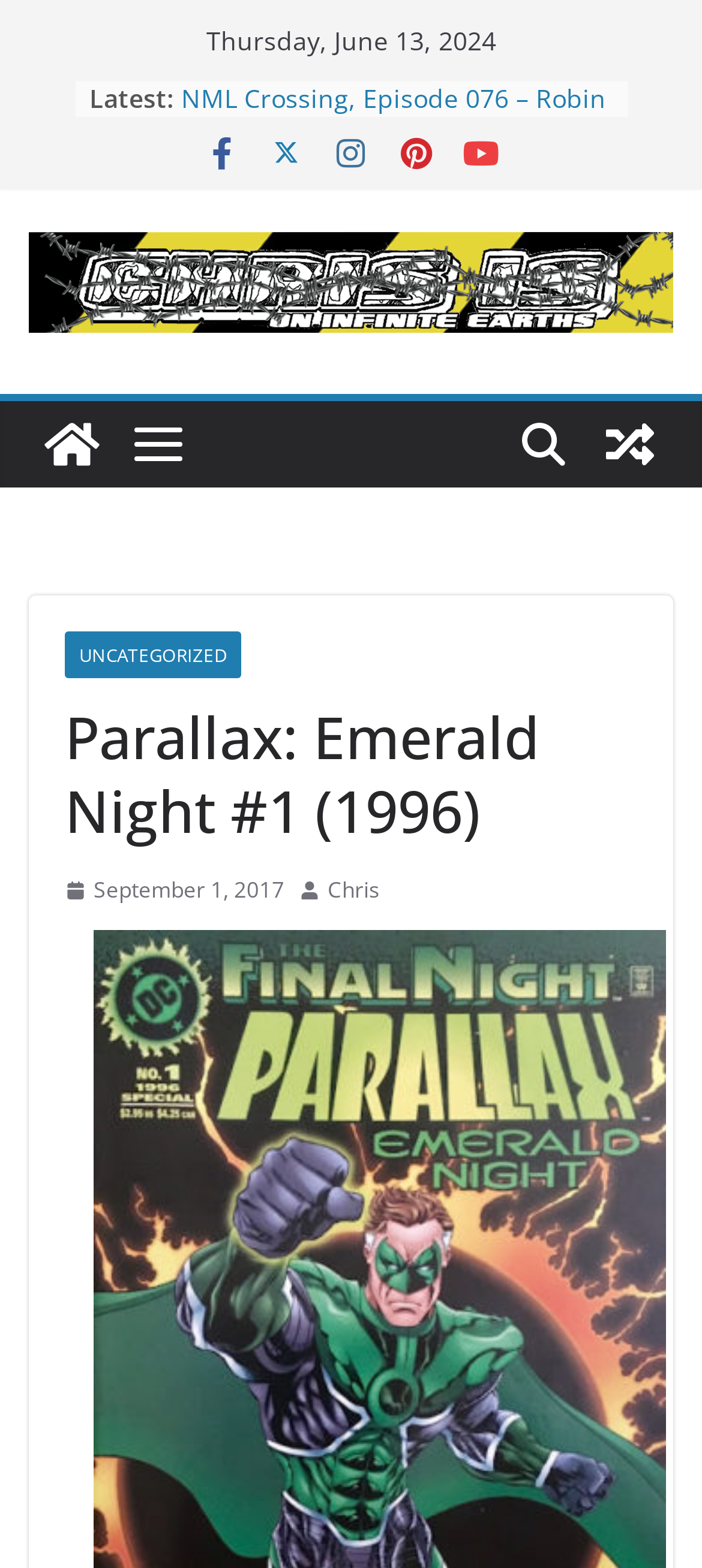Refer to the screenshot and answer the following question in detail:
What is the name of the author or blogger?

I found the name of the author or blogger by looking at the link element with the text 'Chris is on Infinite Earths', which is likely the name of the author or blogger.